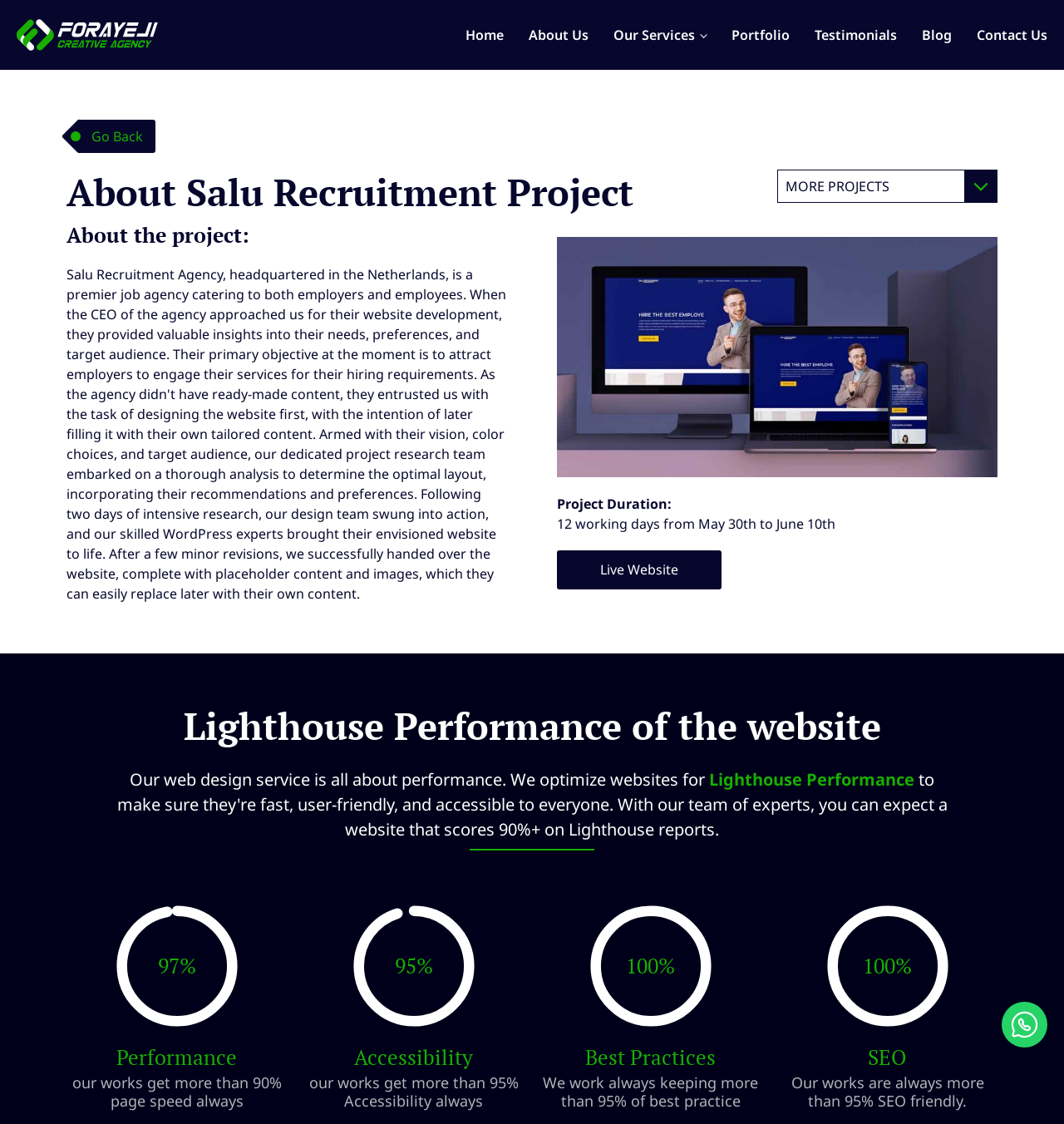Please specify the bounding box coordinates of the clickable region necessary for completing the following instruction: "Go to the 'Live Website'". The coordinates must consist of four float numbers between 0 and 1, i.e., [left, top, right, bottom].

[0.523, 0.49, 0.678, 0.524]